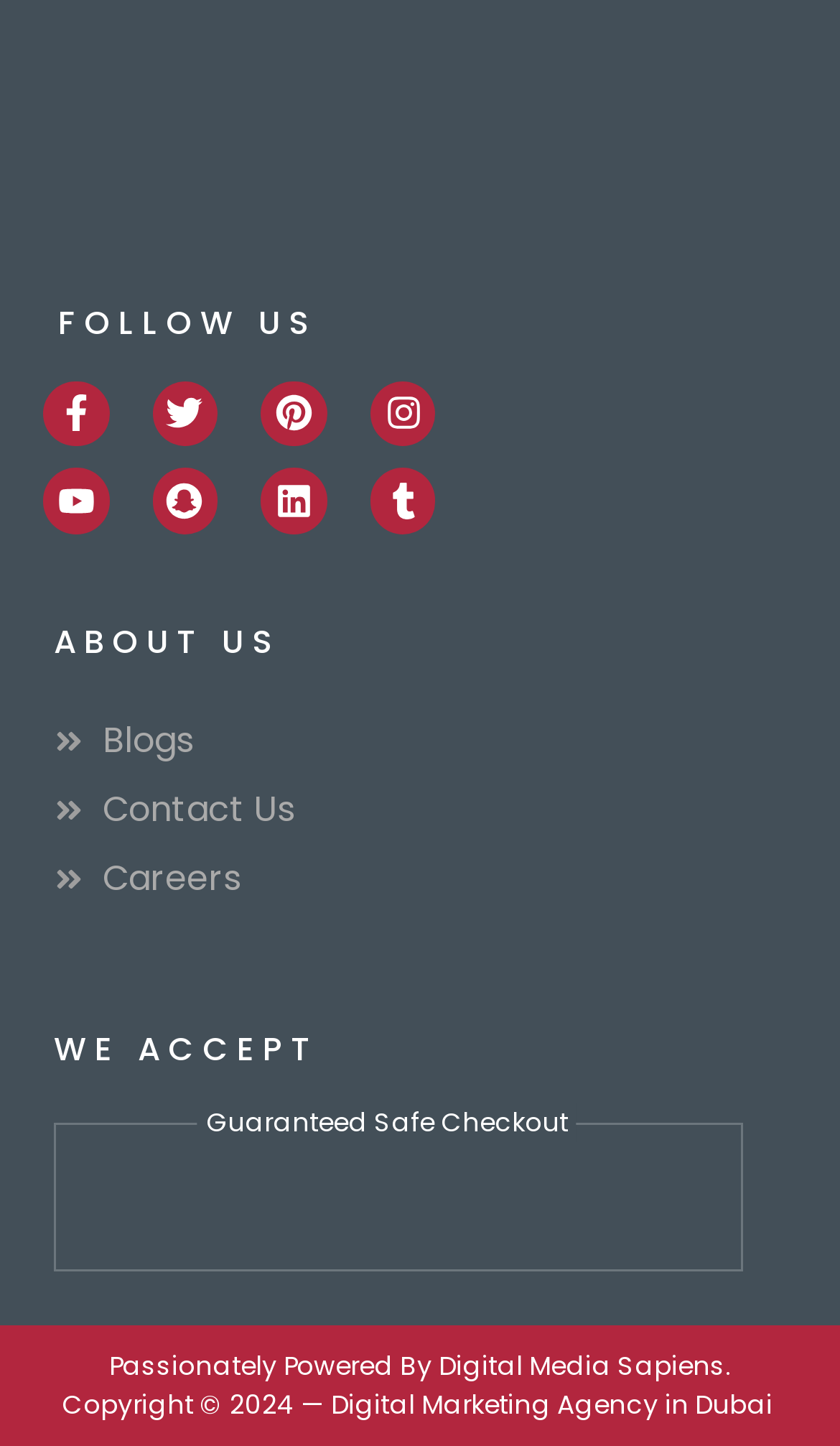Locate the bounding box coordinates of the clickable part needed for the task: "Follow us on Facebook".

[0.051, 0.263, 0.13, 0.309]